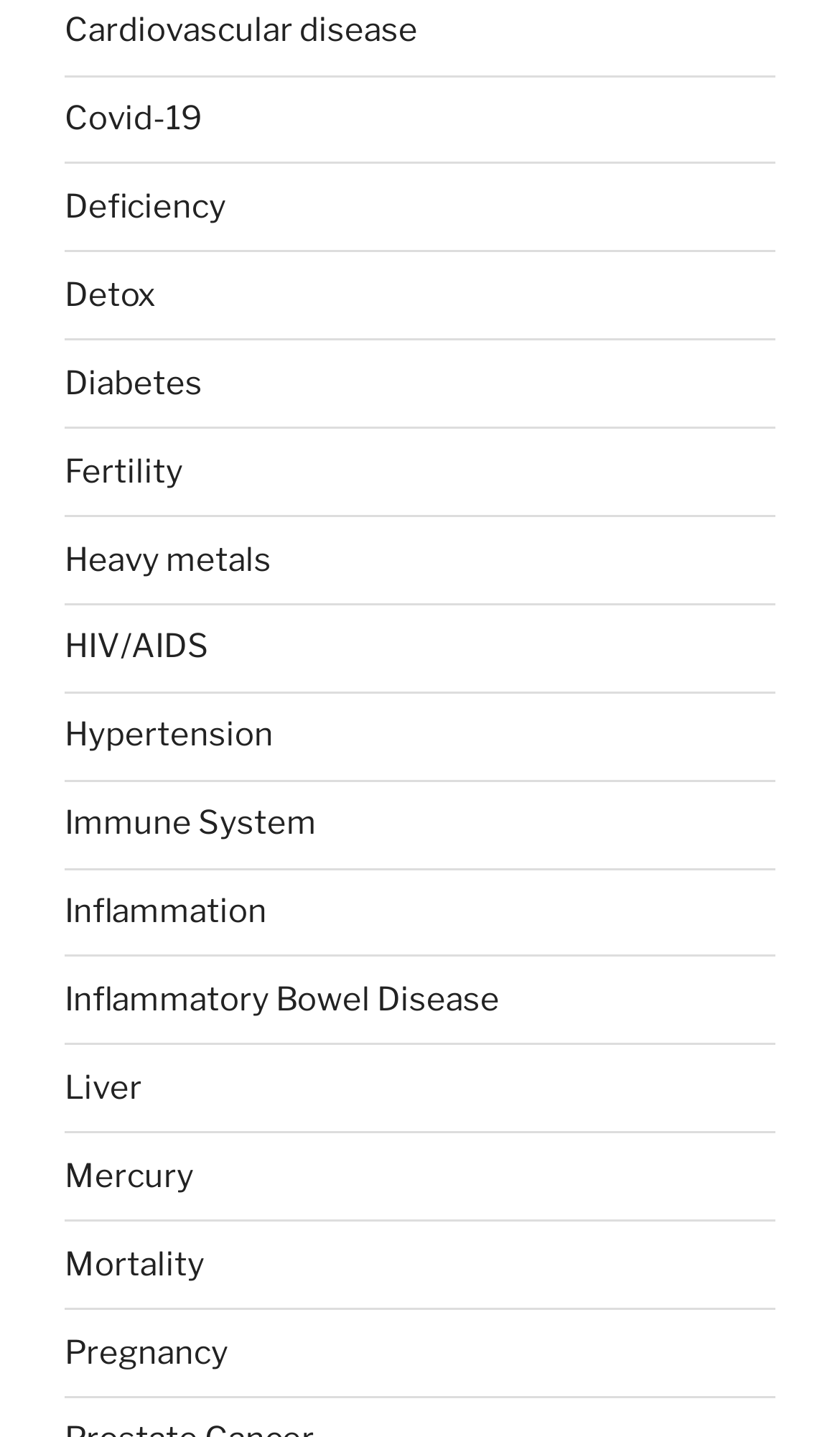Find the bounding box coordinates of the element to click in order to complete this instruction: "go to HomePage". The bounding box coordinates must be four float numbers between 0 and 1, denoted as [left, top, right, bottom].

None